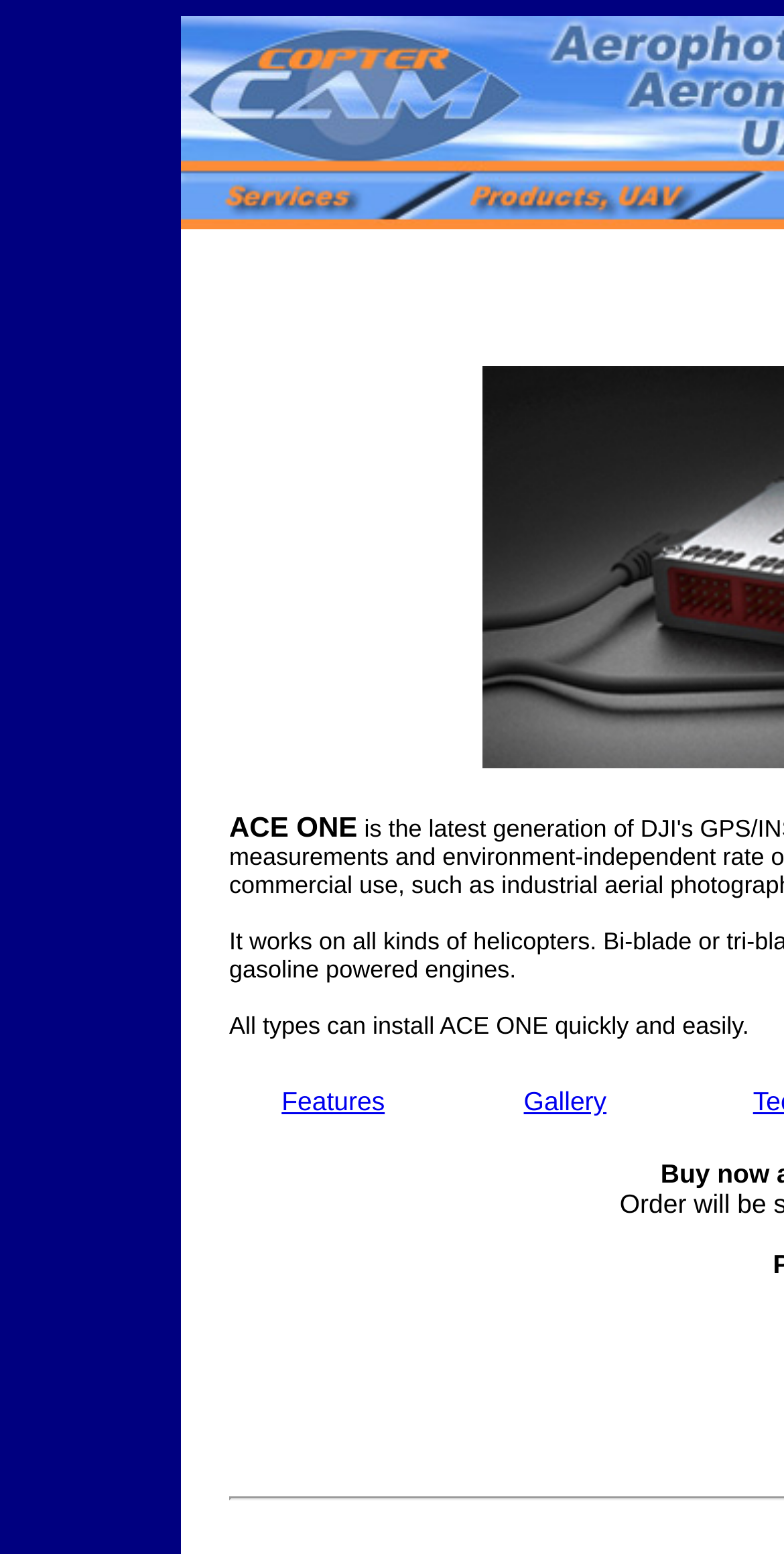Find the bounding box coordinates for the element described here: "Features".

[0.359, 0.699, 0.491, 0.718]